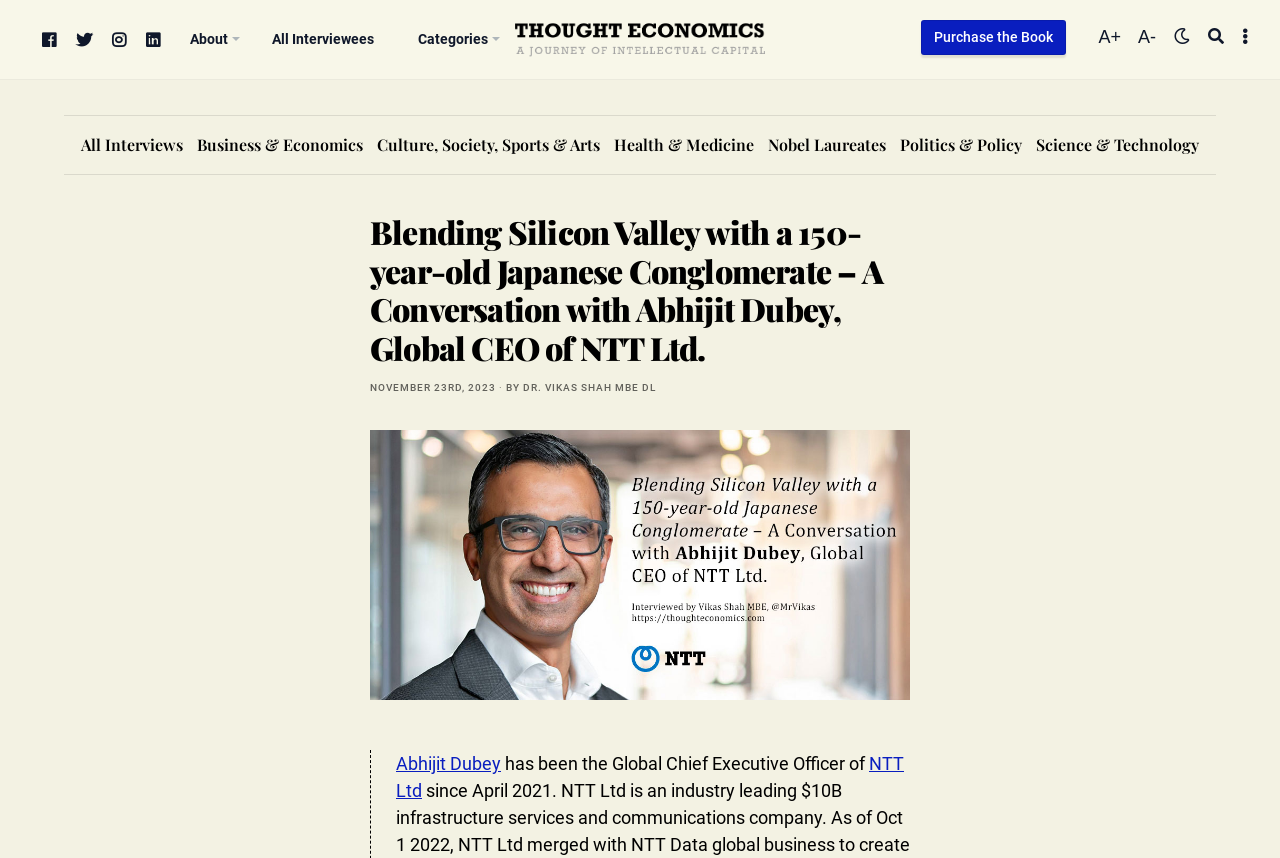What is the name of the website?
Could you give a comprehensive explanation in response to this question?

I found the answer by looking at the image elements that say 'Thought Economics'.